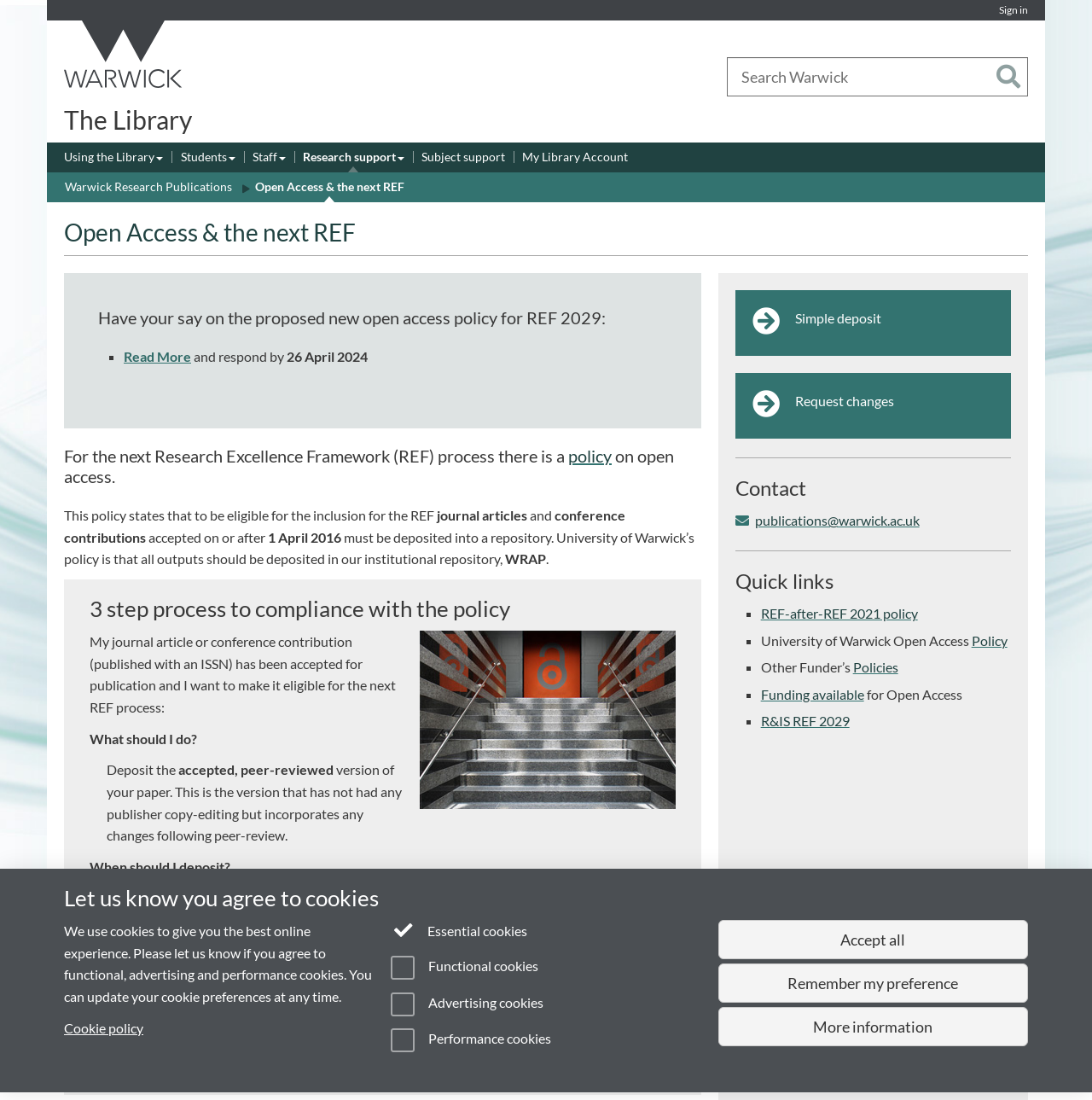Utilize the information from the image to answer the question in detail:
What is the deadline for depositing the accepted paper into the repository?

The webpage mentions 'As soon as possible, but no later than three months after the date of acceptance' which implies that the deadline for depositing the accepted paper into the repository is three months after the date of acceptance.